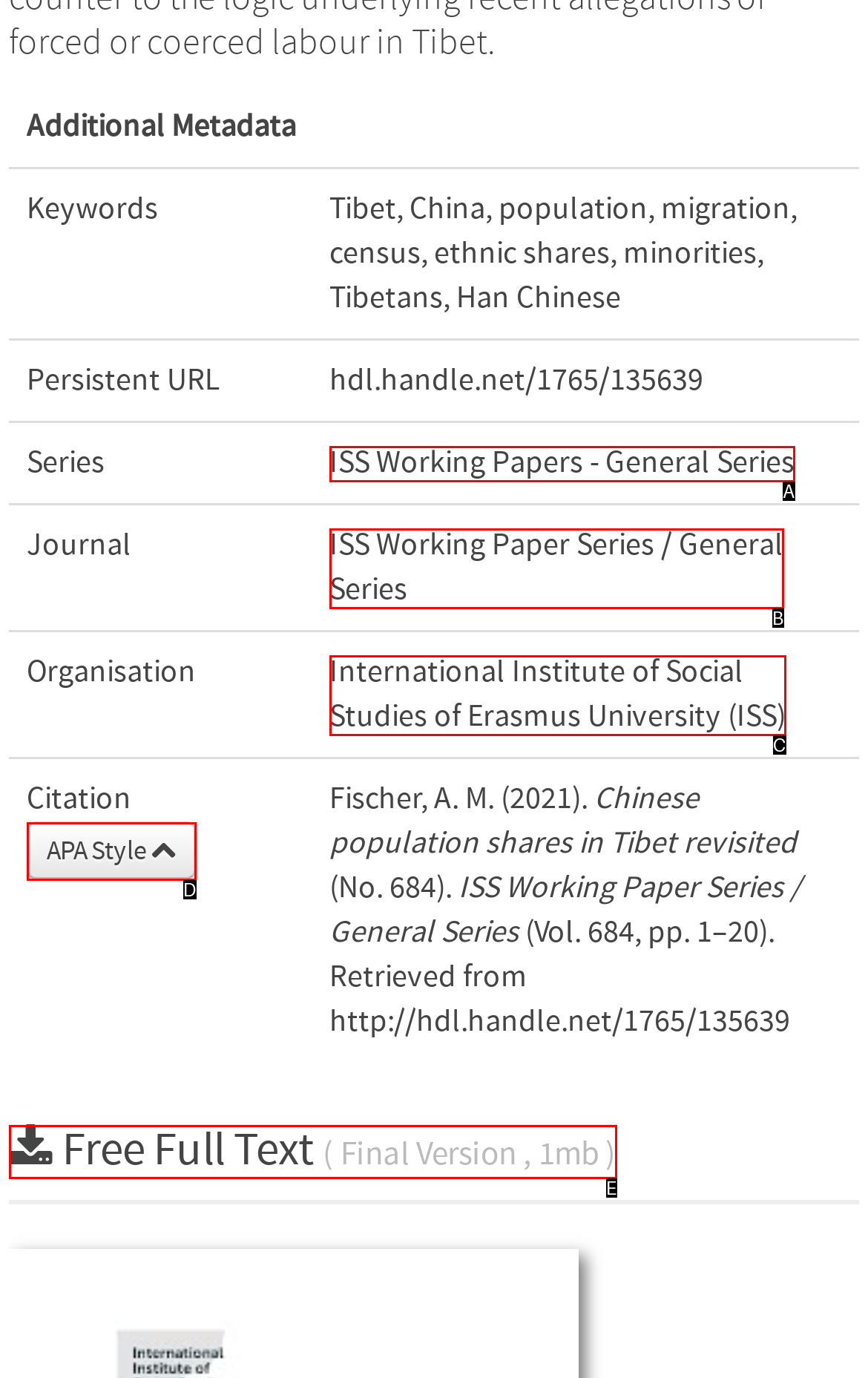Determine the HTML element that best aligns with the description: APA Style
Answer with the appropriate letter from the listed options.

D